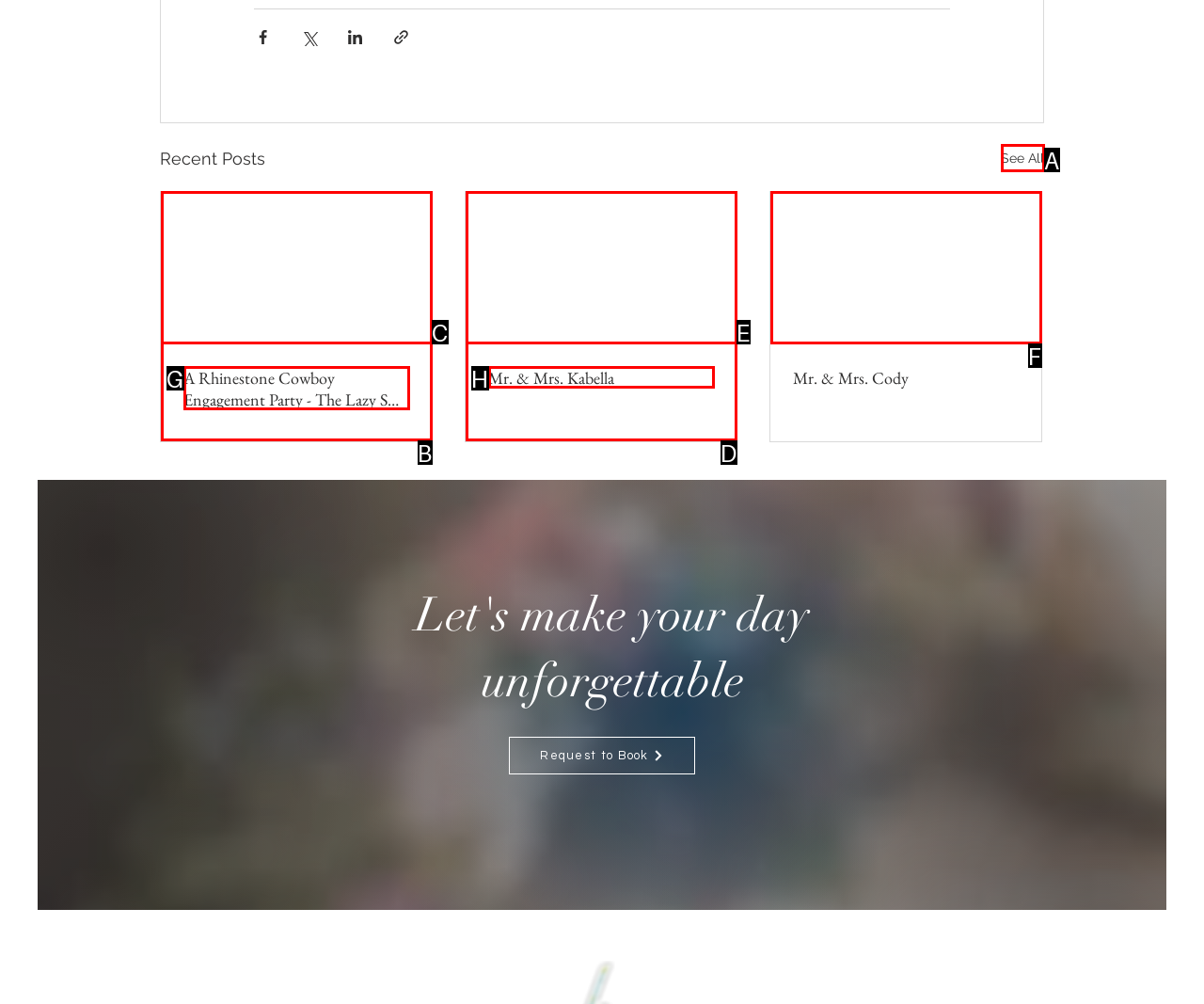Select the letter from the given choices that aligns best with the description: parent_node: Mr. & Mrs. Cody. Reply with the specific letter only.

F